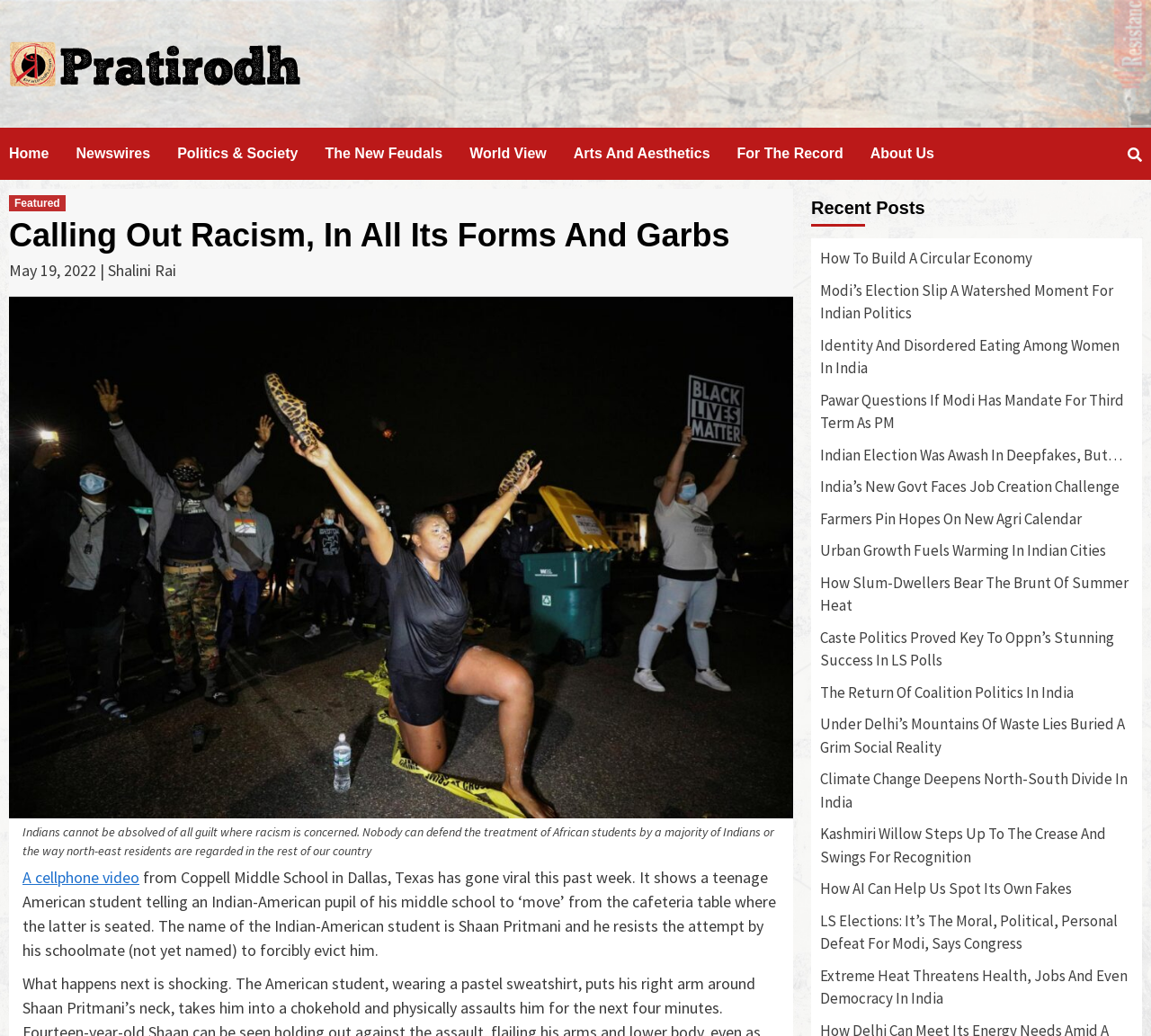Bounding box coordinates should be provided in the format (top-left x, top-left y, bottom-right x, bottom-right y) with all values between 0 and 1. Identify the bounding box for this UI element: Featured

[0.008, 0.188, 0.057, 0.204]